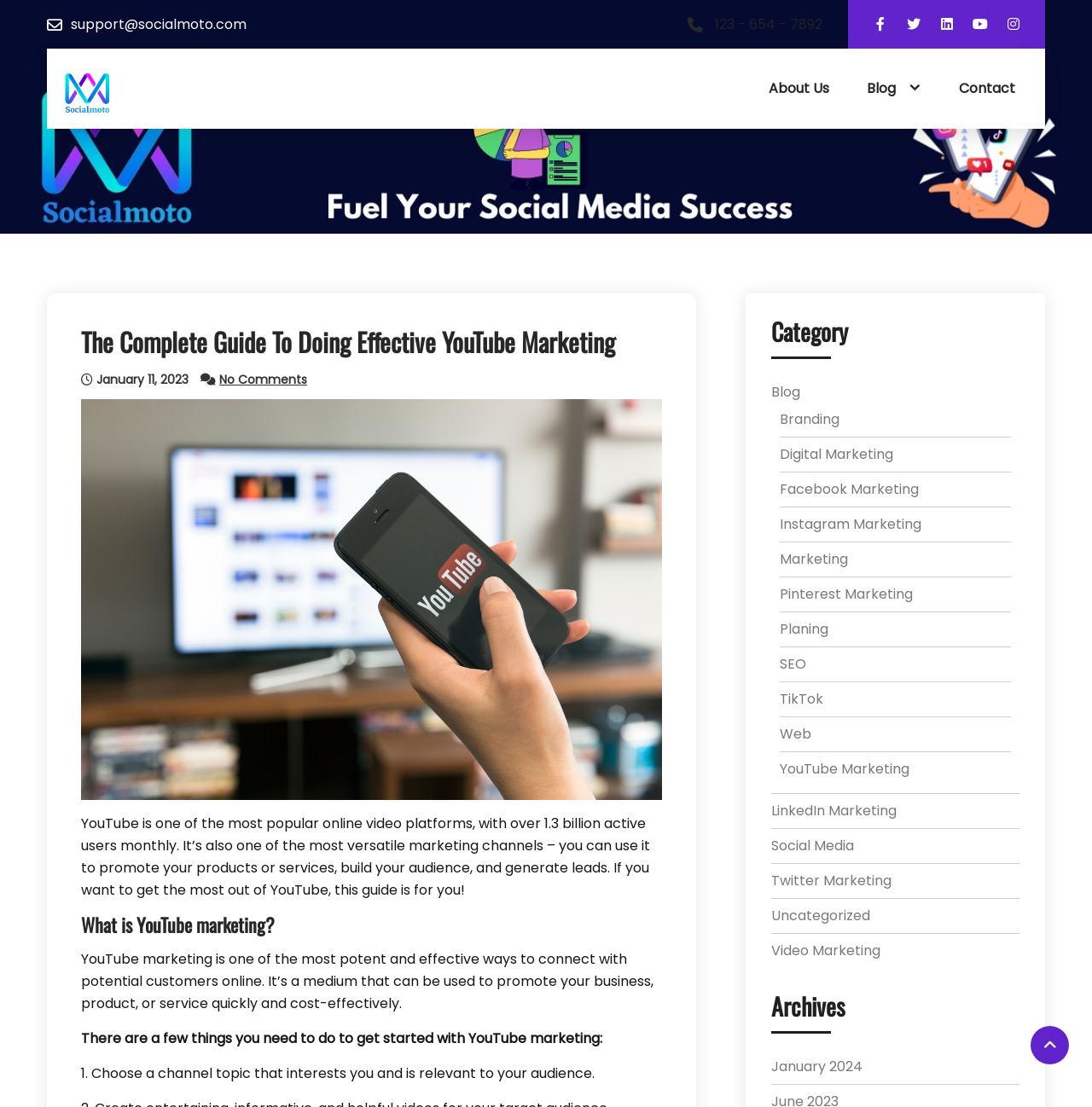Identify and provide the bounding box for the element described by: "Blog".

[0.706, 0.345, 0.733, 0.363]